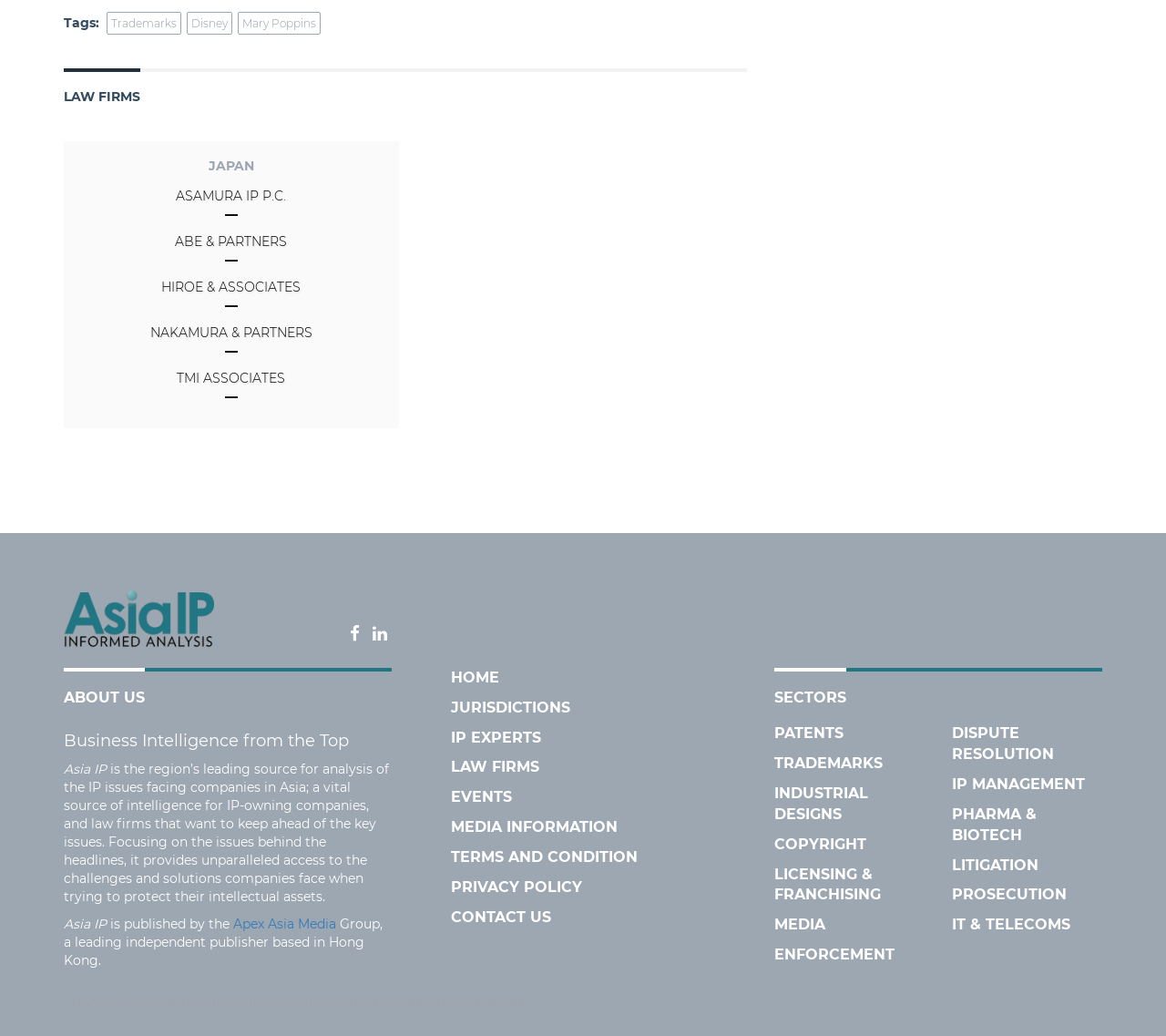Determine the bounding box coordinates in the format (top-left x, top-left y, bottom-right x, bottom-right y). Ensure all values are floating point numbers between 0 and 1. Identify the bounding box of the UI element described by: Law Firms

[0.387, 0.732, 0.462, 0.749]